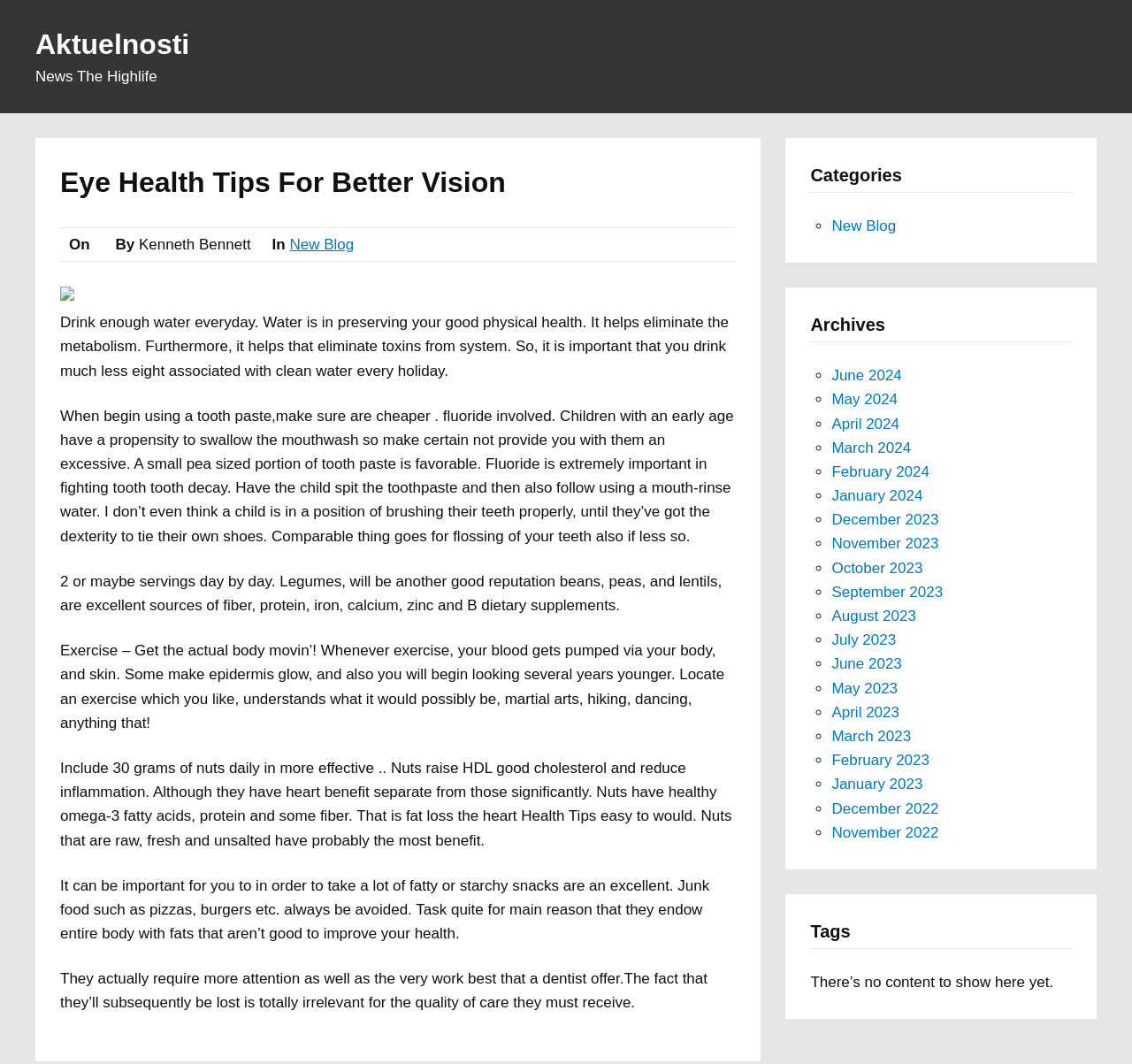Please find the bounding box coordinates of the section that needs to be clicked to achieve this instruction: "Read the article 'Eye Health Tips For Better Vision'".

[0.053, 0.153, 0.65, 0.19]